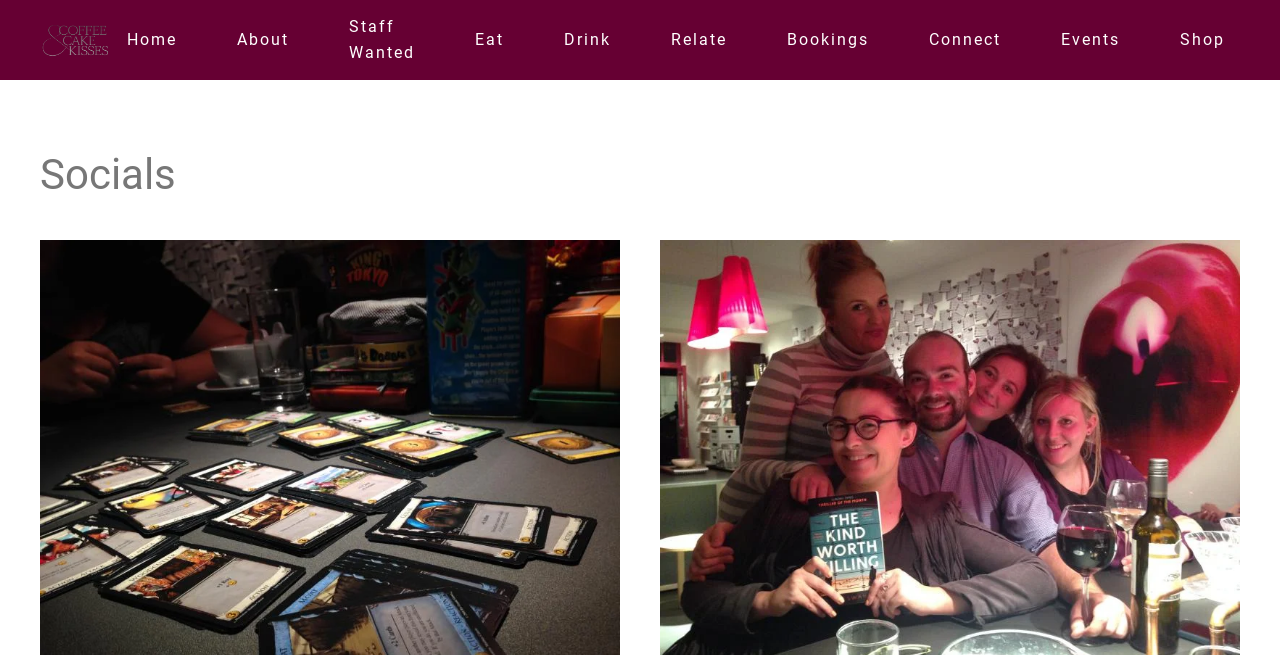Please pinpoint the bounding box coordinates for the region I should click to adhere to this instruction: "explore eat options".

[0.359, 0.0, 0.405, 0.122]